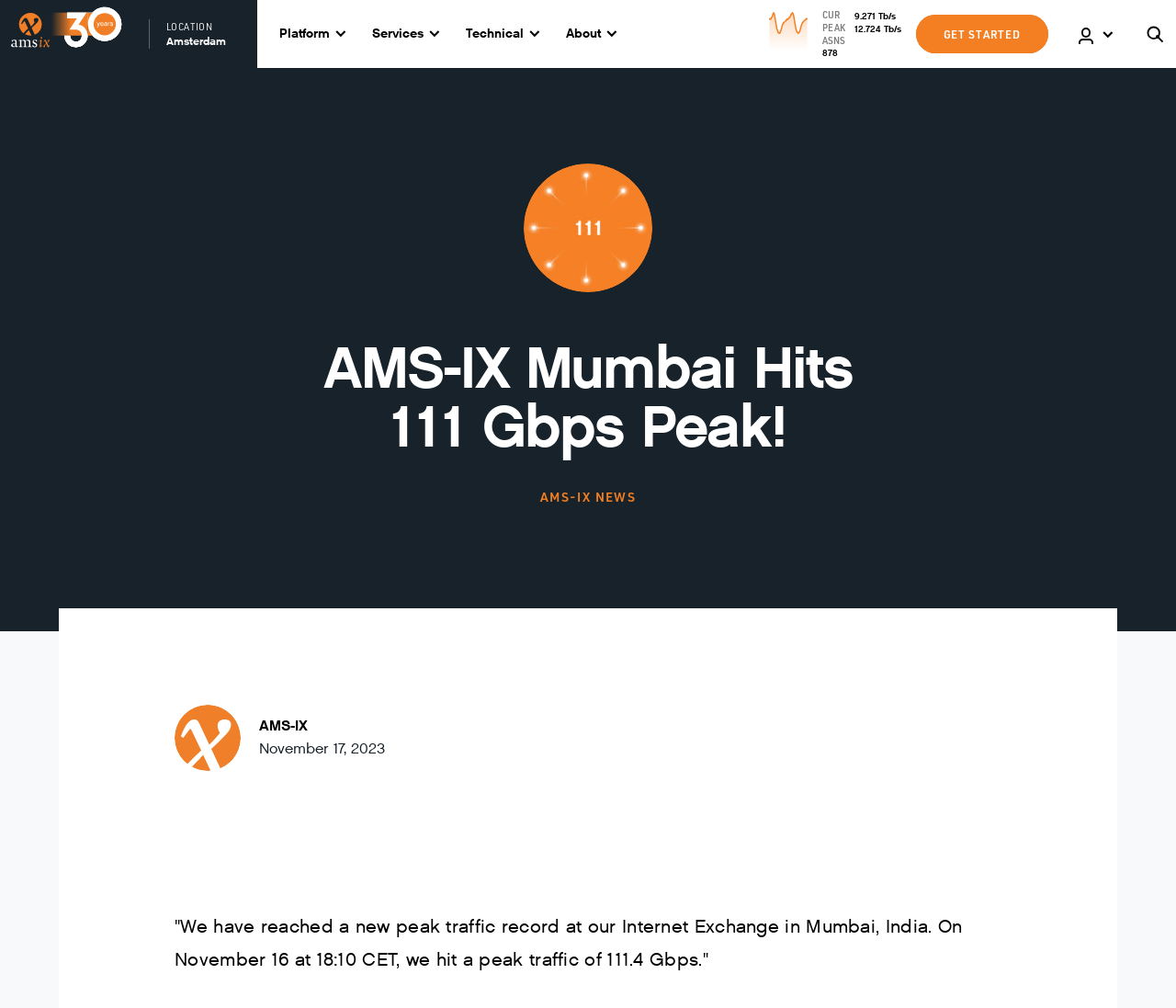Describe the webpage in detail, including text, images, and layout.

The webpage appears to be an announcement page from AMS-IX, a company that operates internet exchanges. At the top left corner, there is a logo with a link, accompanied by a small image. Below this, there are several navigation links, including "LOCATION", "Platform", "Services", "Technical", and "About", each with a corresponding icon.

On the right side of the navigation links, there is a large image with a news icon, and a heading that reads "AMS-IX Mumbai Hits 111 Gbps Peak!". Below this, there is a section with the title "AMS-IX NEWS" and a date "November 17, 2023".

The main content of the page is a news article, which is a quote from the company, announcing that they have reached a new peak traffic record at their internet exchange in Mumbai, India, with a peak traffic of 111.4 Gbps.

There are also some statistics displayed on the page, including "CUR" with a value of 9.271 Tb/s, and "PEAK" with a value of 12.724 Tb/s. Additionally, there is a link to "ASNS 878" and a call-to-action button "GET STARTED" at the bottom right corner of the page.